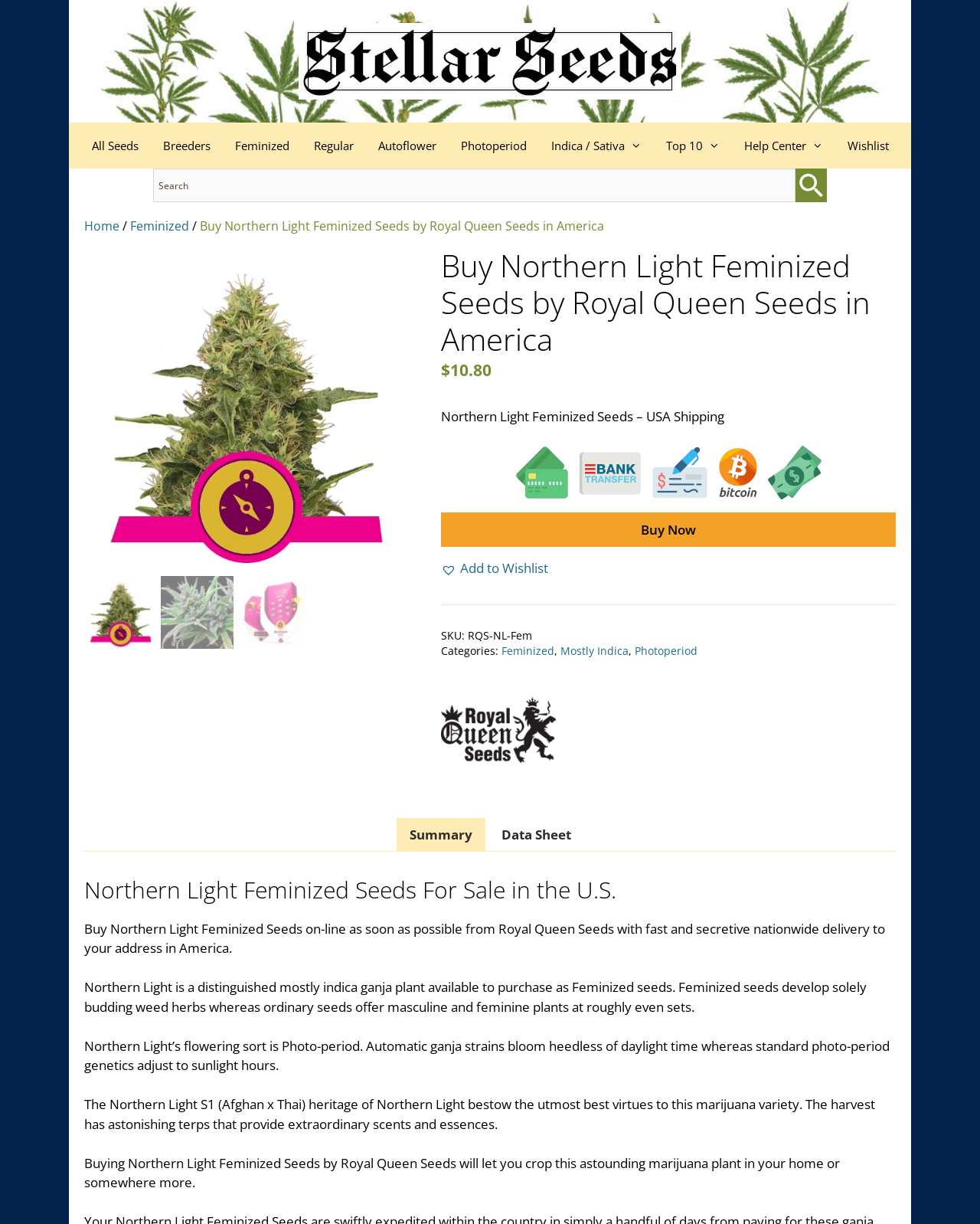Find the headline of the webpage and generate its text content.

Buy Northern Light Feminized Seeds by Royal Queen Seeds in America